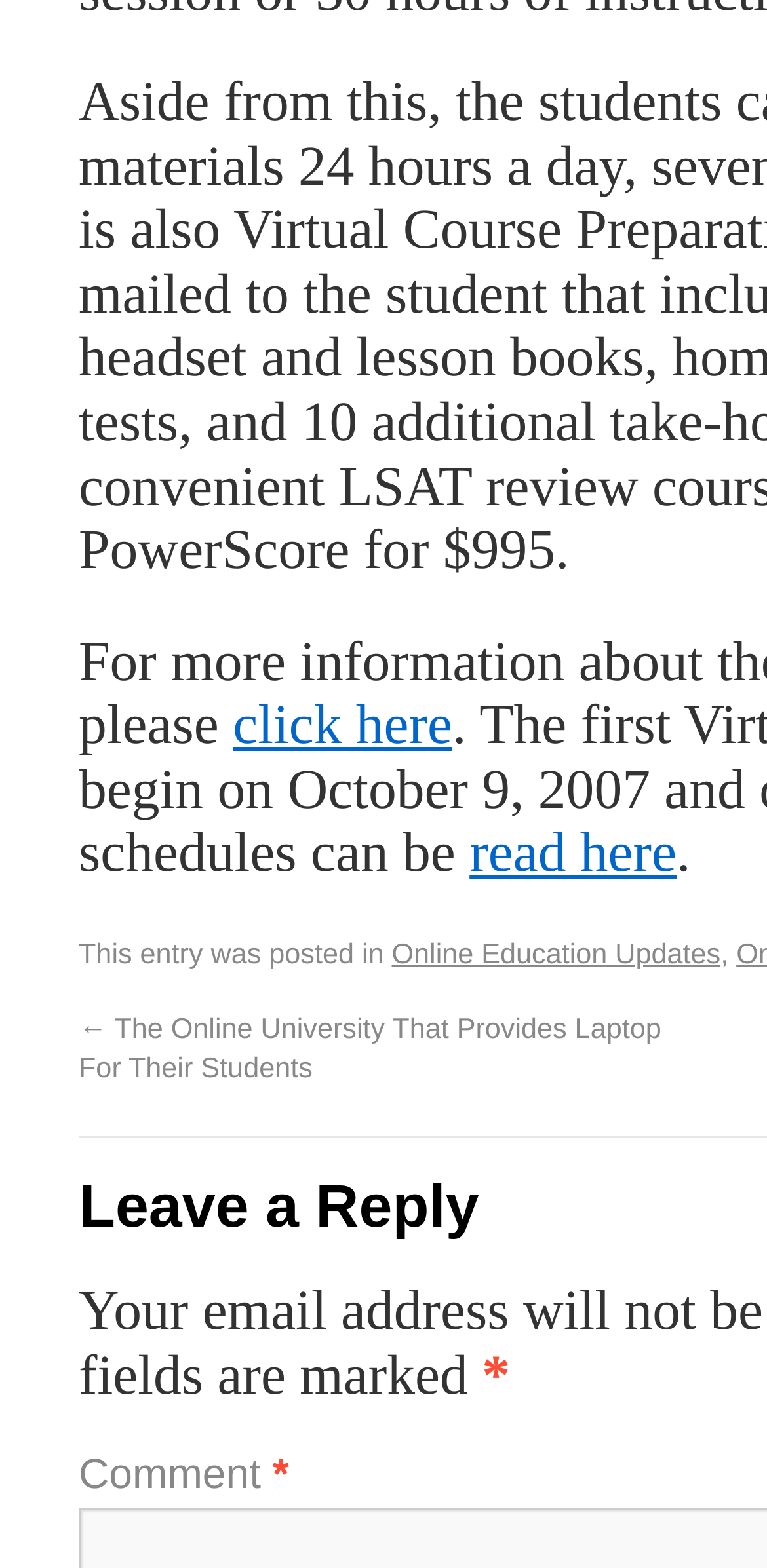How many links are there in the top half of the page?
Look at the image and provide a detailed response to the question.

By examining the bounding box coordinates, we can determine that the links 'click here', 'read here', and 'Online Education Updates' are all located in the top half of the page. Therefore, there are three links in the top half of the page.